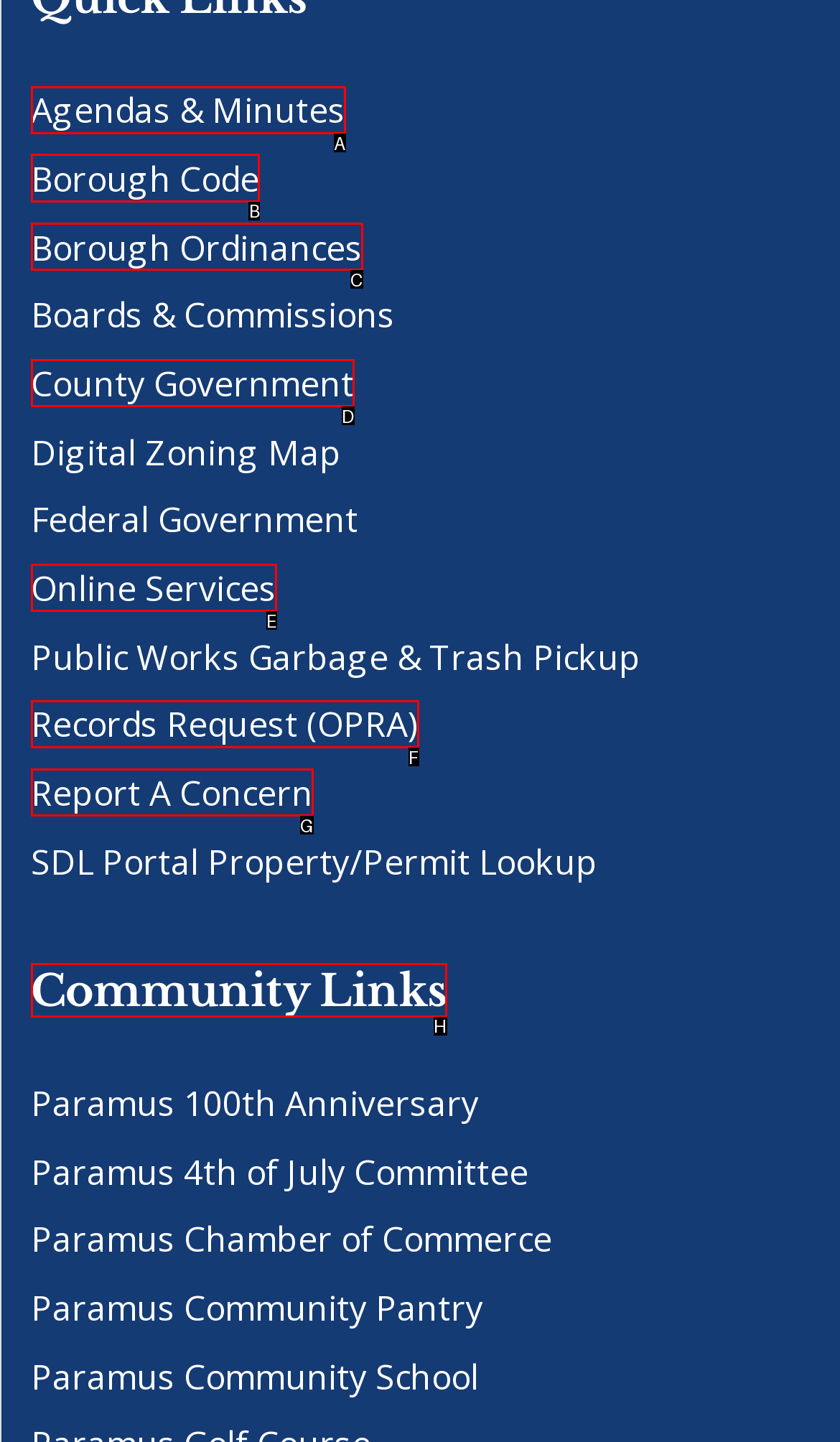Identify which HTML element should be clicked to fulfill this instruction: Access borough code Reply with the correct option's letter.

B